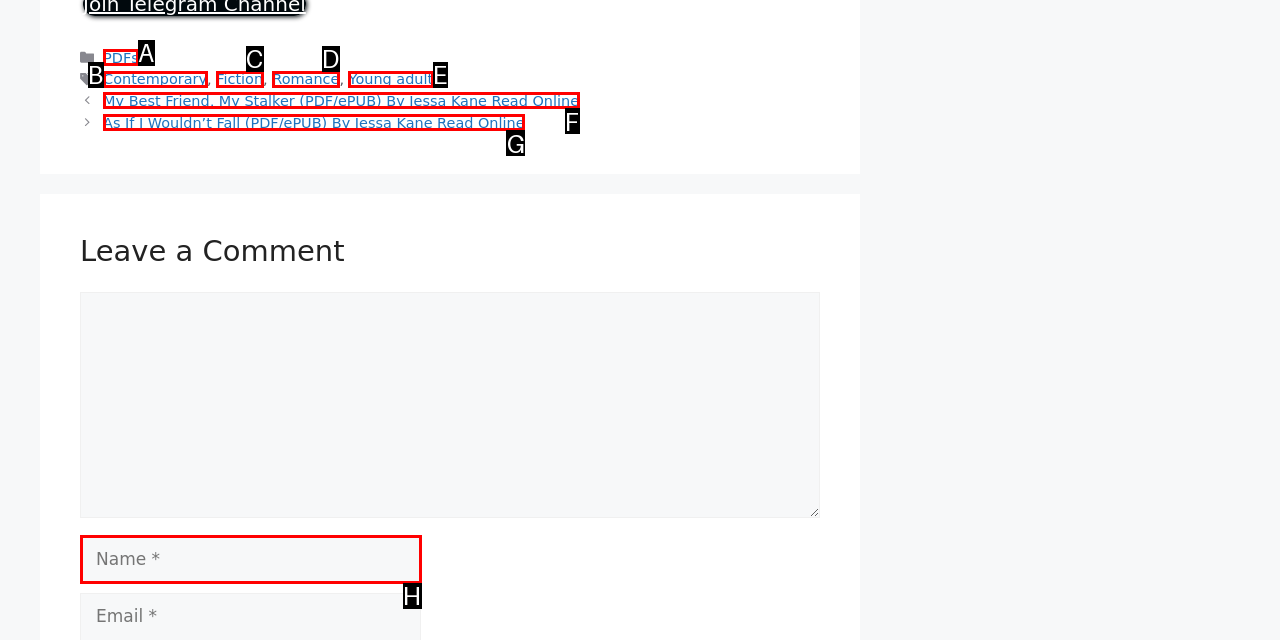Tell me which one HTML element you should click to complete the following task: Click on the 'PDFs' link
Answer with the option's letter from the given choices directly.

A